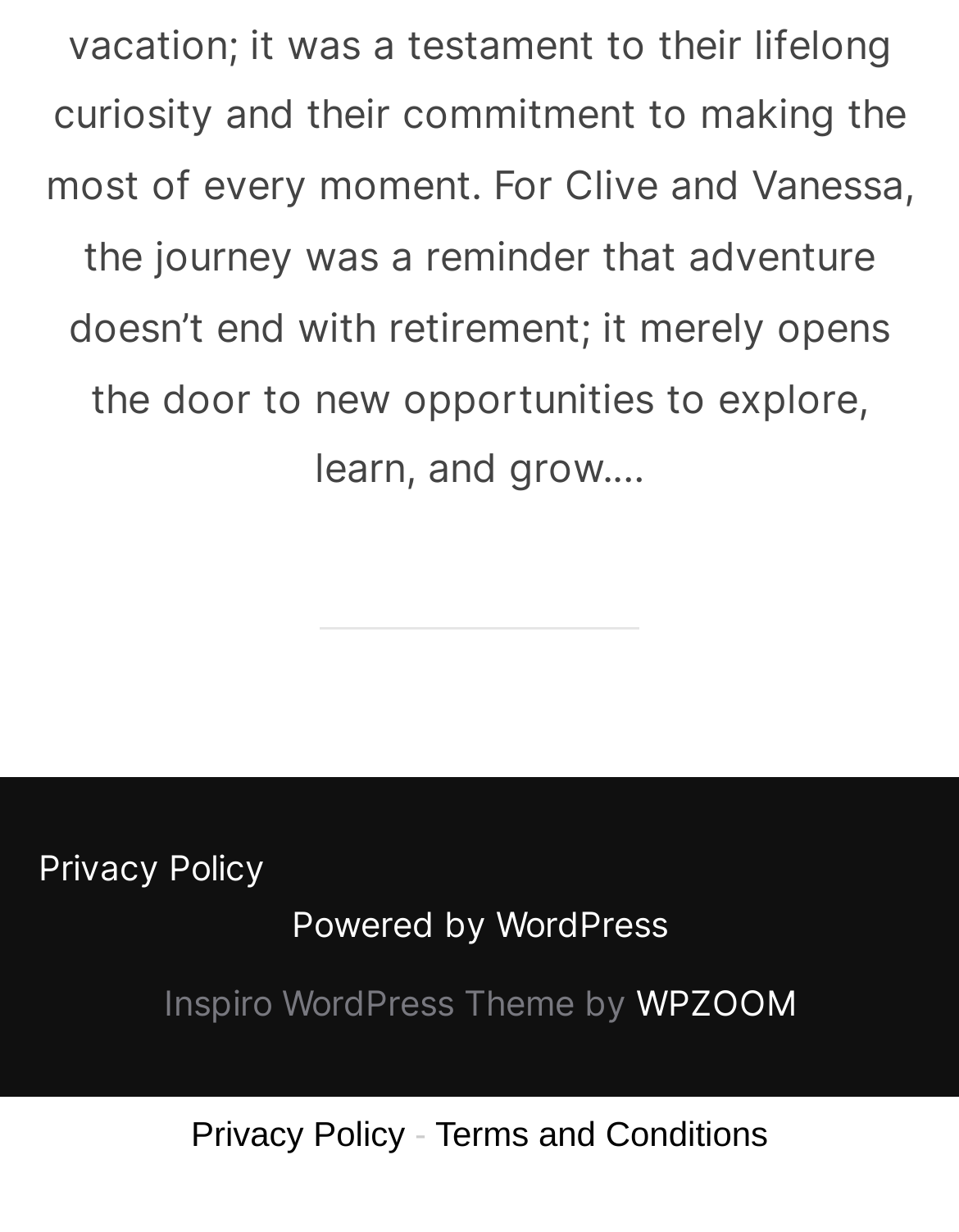Use a single word or phrase to answer the following:
How many static text elements are in the footer?

2